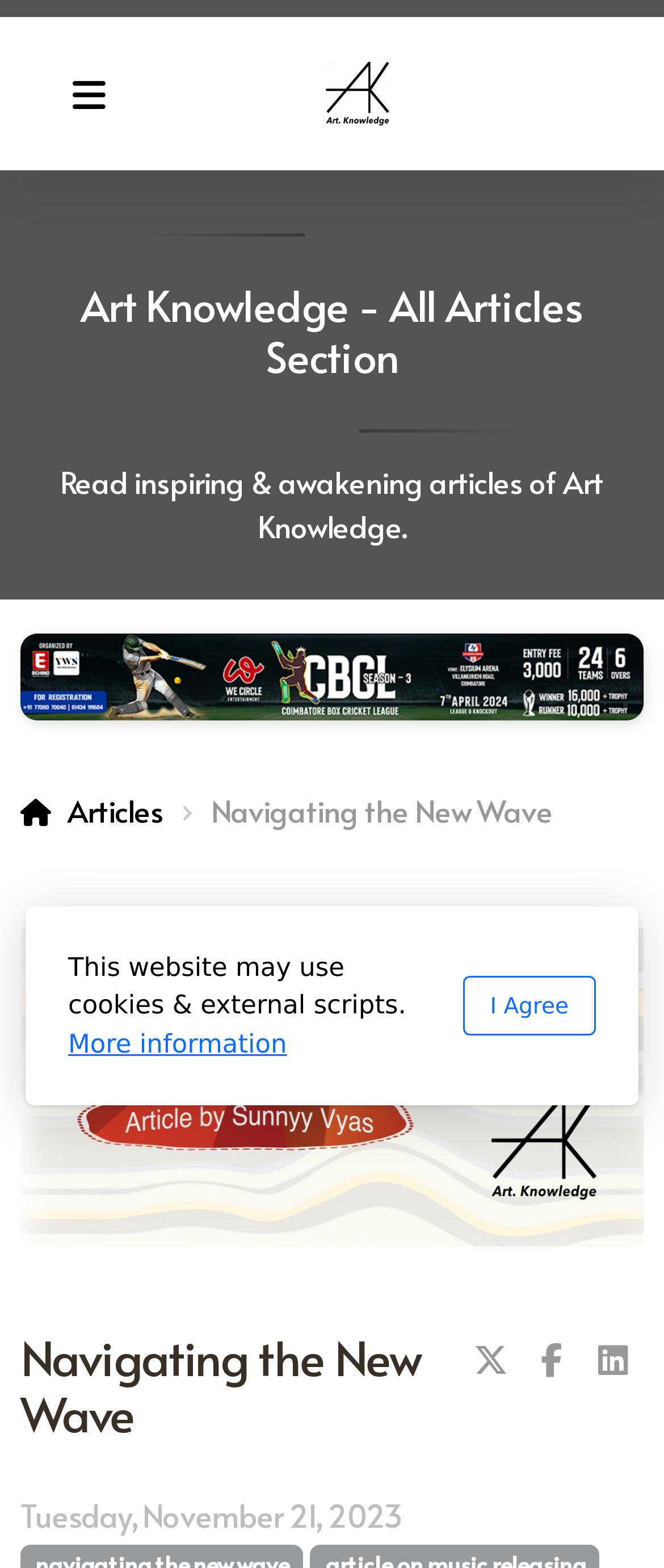Please respond in a single word or phrase: 
What is the name of the magazine?

Art Knowledge